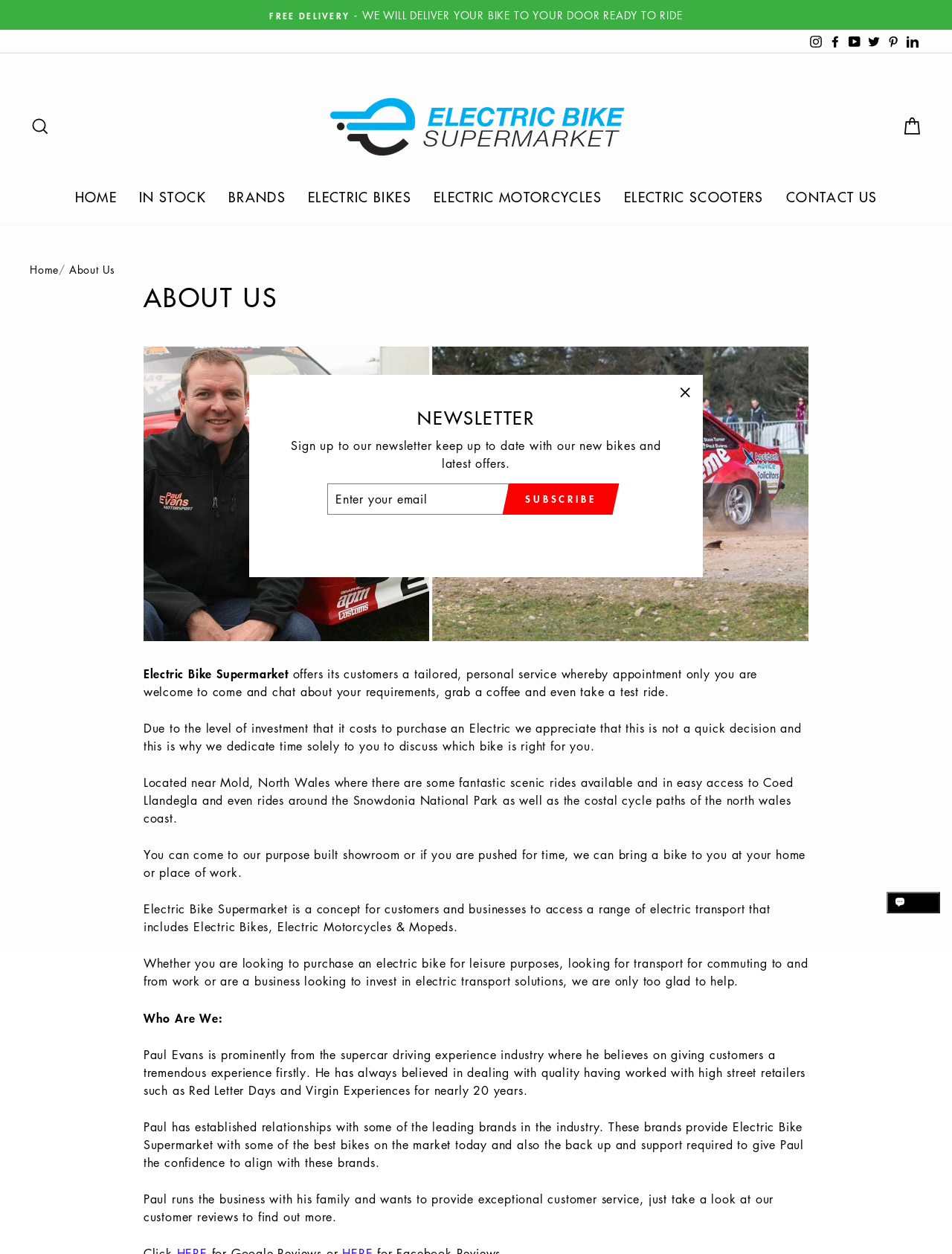Identify and provide the bounding box coordinates of the UI element described: "Electric Bikes". The coordinates should be formatted as [left, top, right, bottom], with each number being a float between 0 and 1.

[0.312, 0.148, 0.444, 0.167]